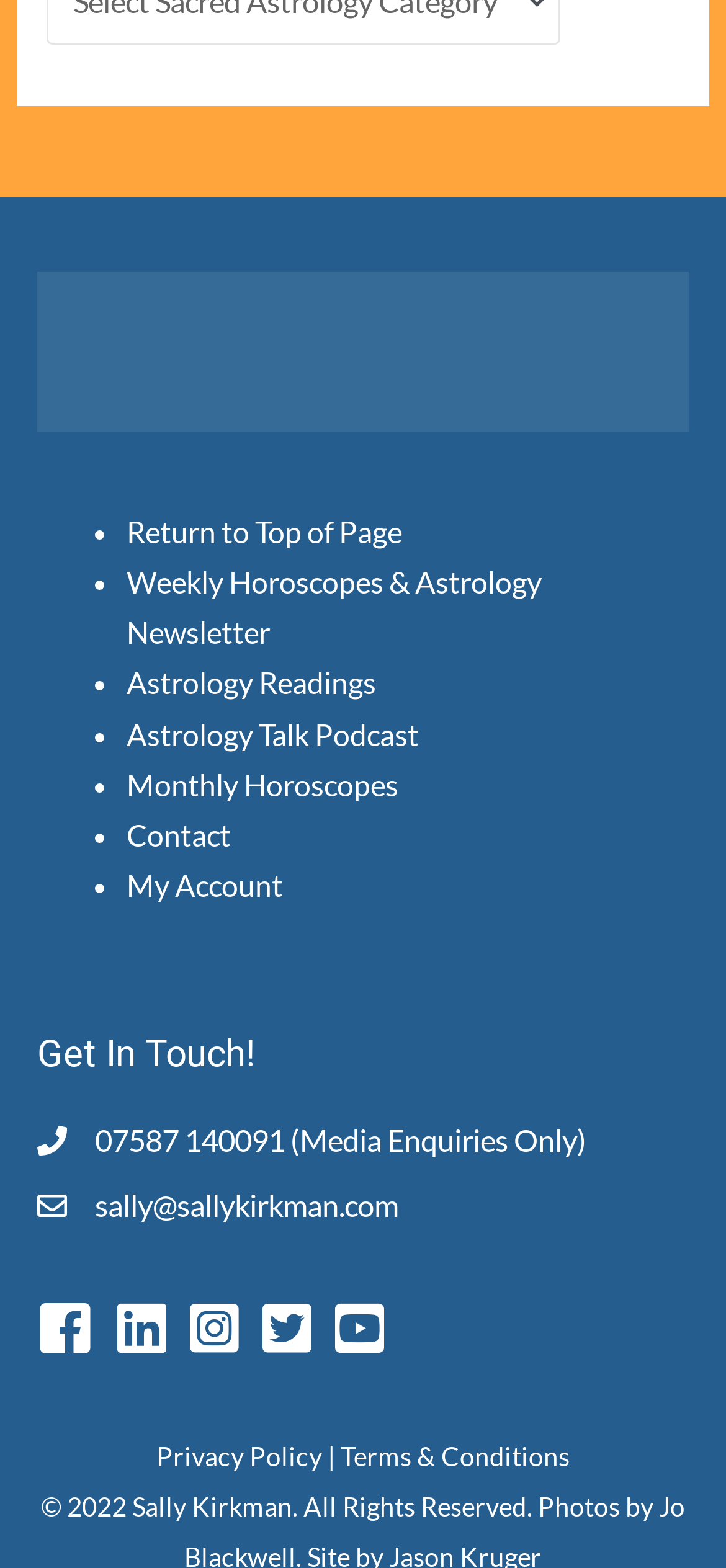Find the bounding box of the UI element described as follows: "Contact".

None